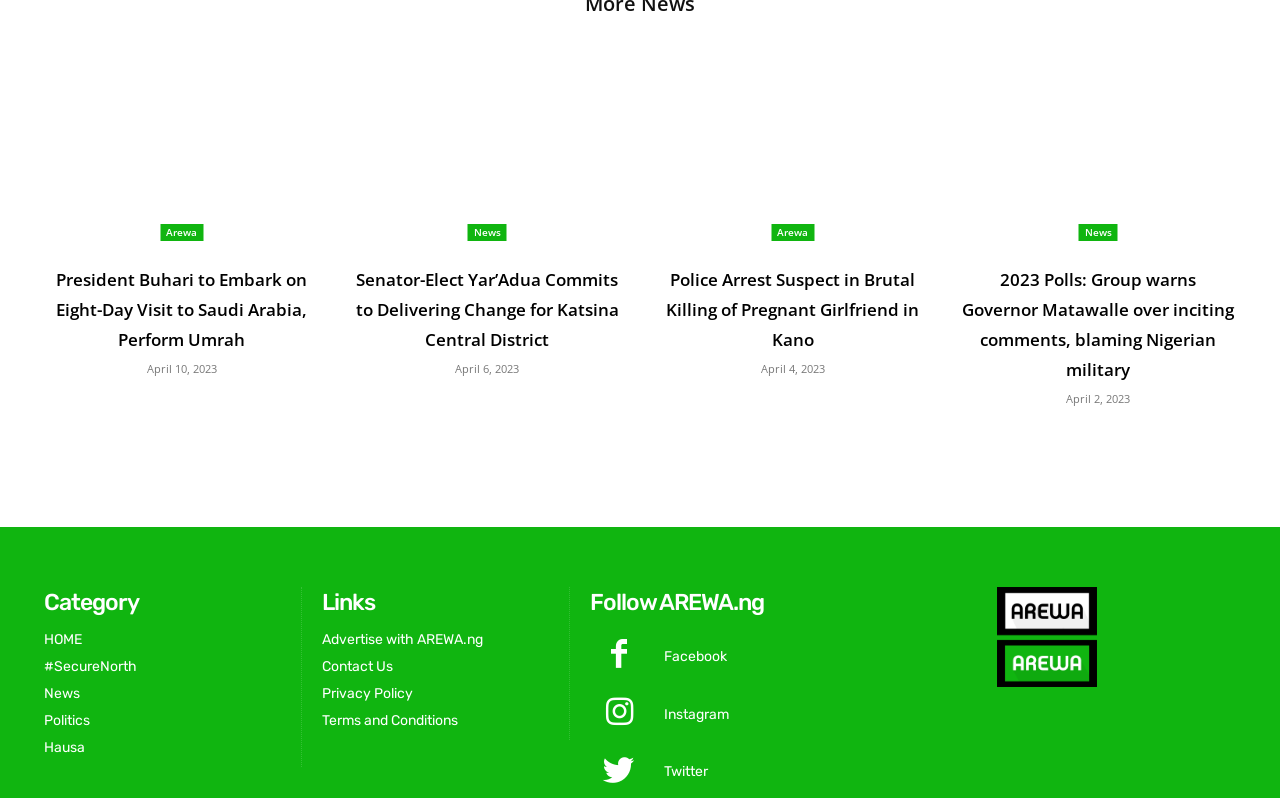Reply to the question with a single word or phrase:
What is the date of the second news article?

April 6, 2023